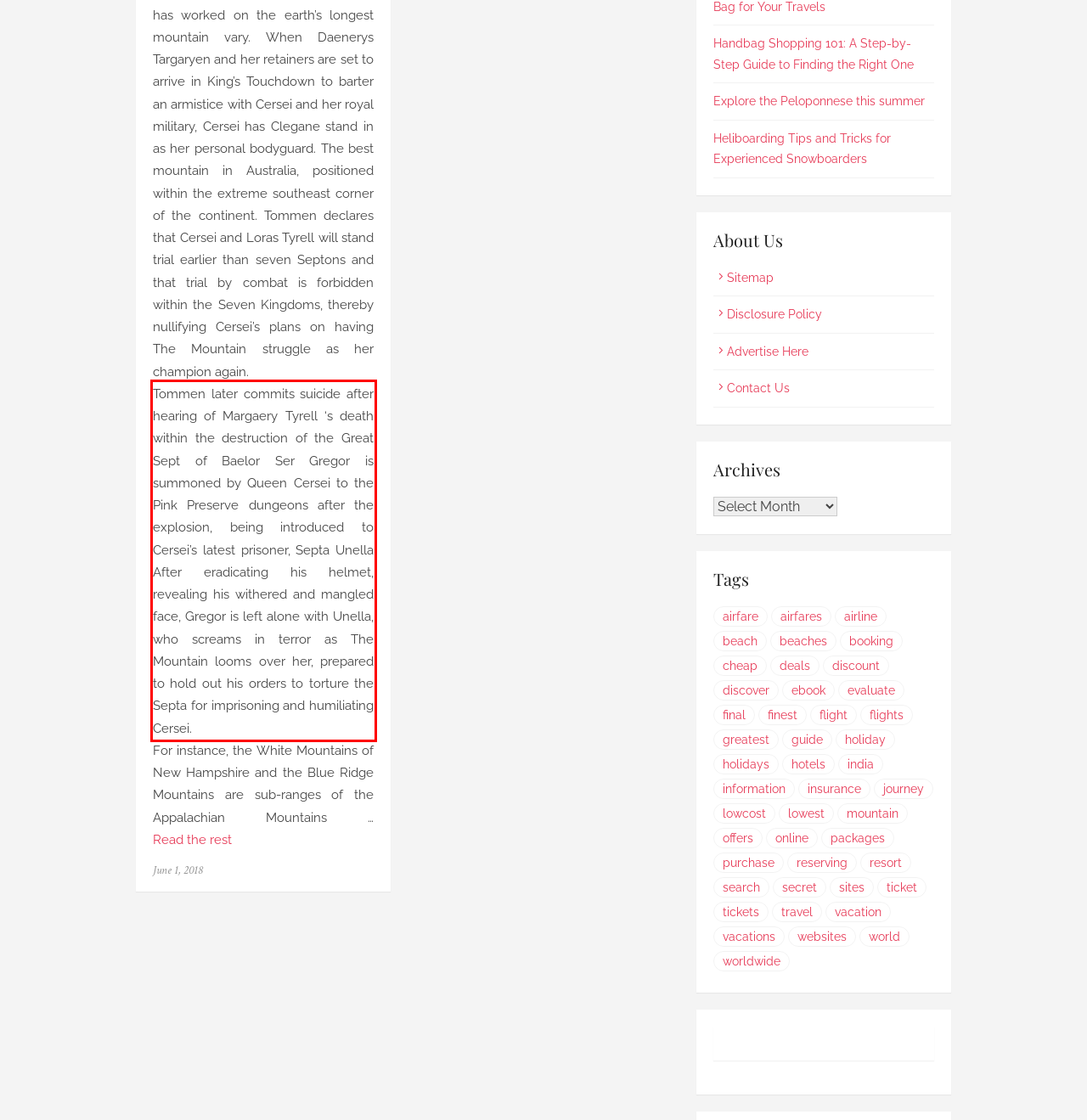Identify the text within the red bounding box on the webpage screenshot and generate the extracted text content.

Tommen later commits suicide after hearing of Margaery Tyrell ‘s death within the destruction of the Great Sept of Baelor Ser Gregor is summoned by Queen Cersei to the Pink Preserve dungeons after the explosion, being introduced to Cersei’s latest prisoner, Septa Unella After eradicating his helmet, revealing his withered and mangled face, Gregor is left alone with Unella, who screams in terror as The Mountain looms over her, prepared to hold out his orders to torture the Septa for imprisoning and humiliating Cersei.